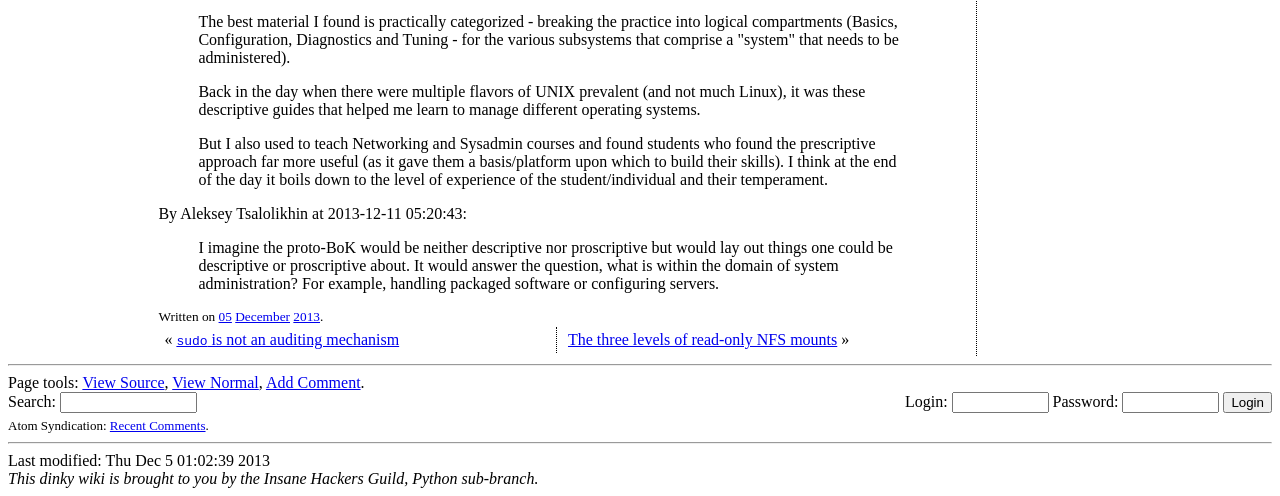What is the purpose of the 'sudo' command?
Based on the screenshot, provide a one-word or short-phrase response.

not an auditing mechanism